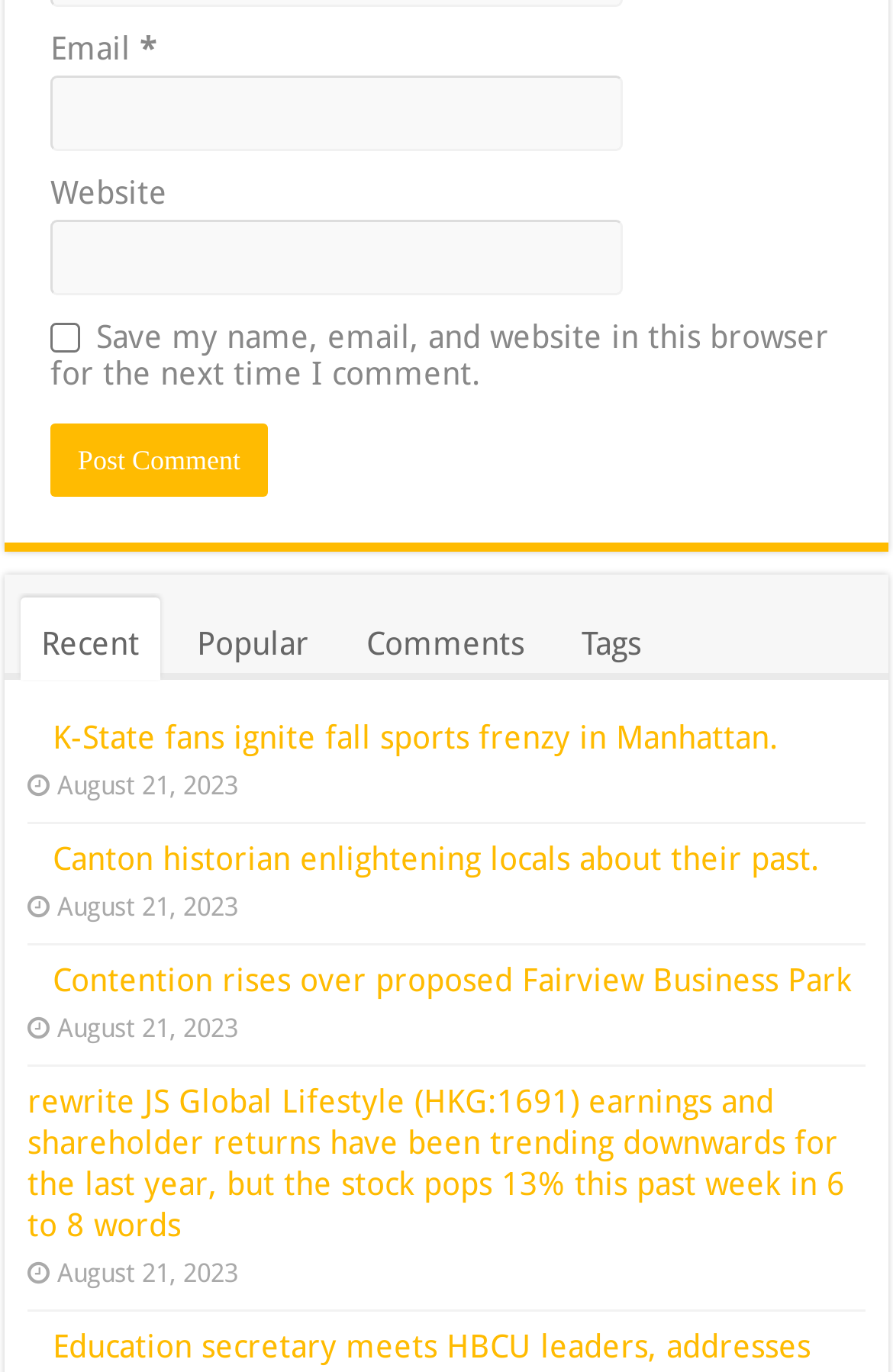Please identify the bounding box coordinates of the element's region that needs to be clicked to fulfill the following instruction: "Check the checkbox to save name and email". The bounding box coordinates should consist of four float numbers between 0 and 1, i.e., [left, top, right, bottom].

[0.056, 0.235, 0.09, 0.257]